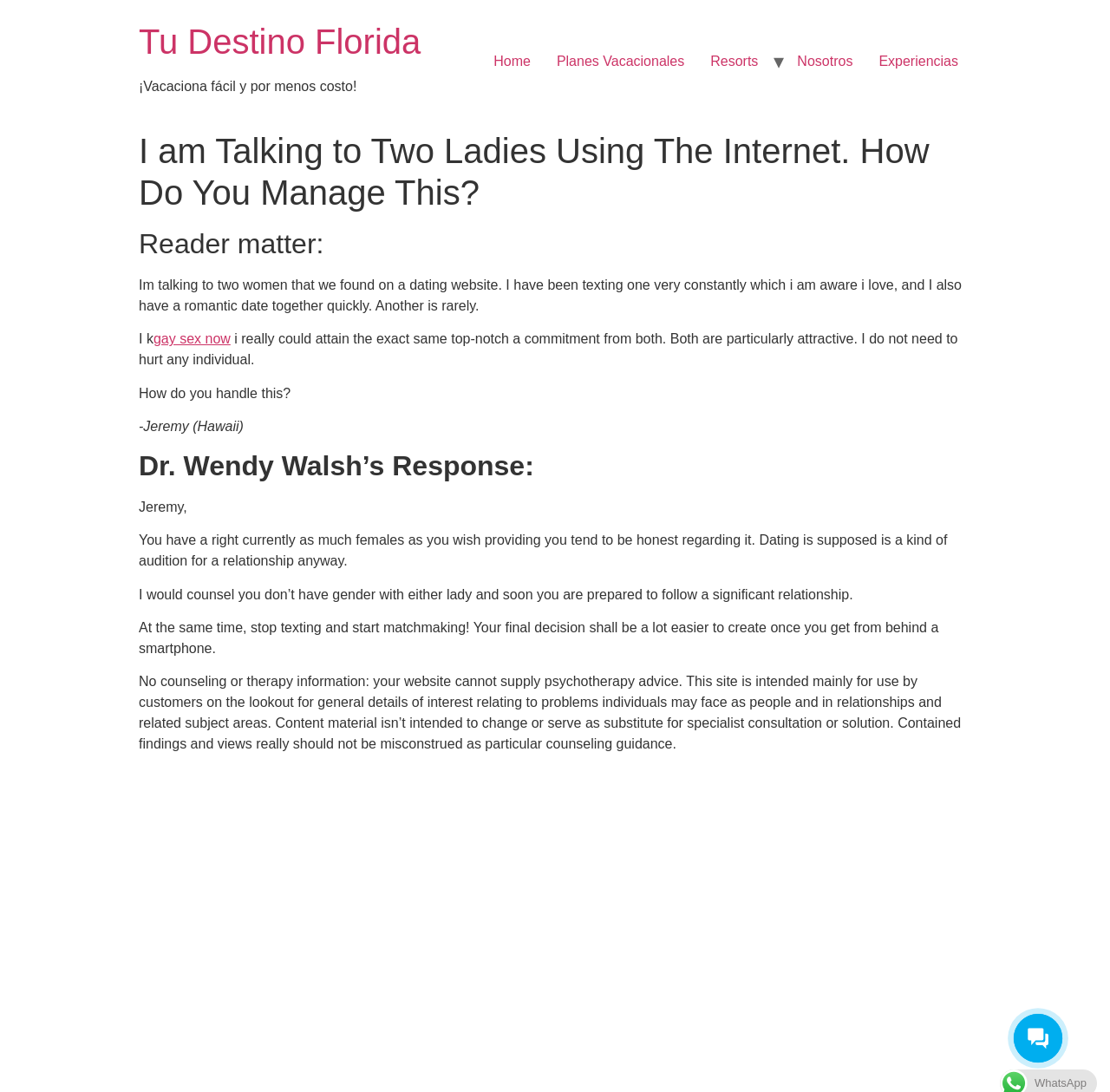Give a one-word or short phrase answer to the question: 
What social media platform is mentioned at the bottom of the webpage?

WhatsApp